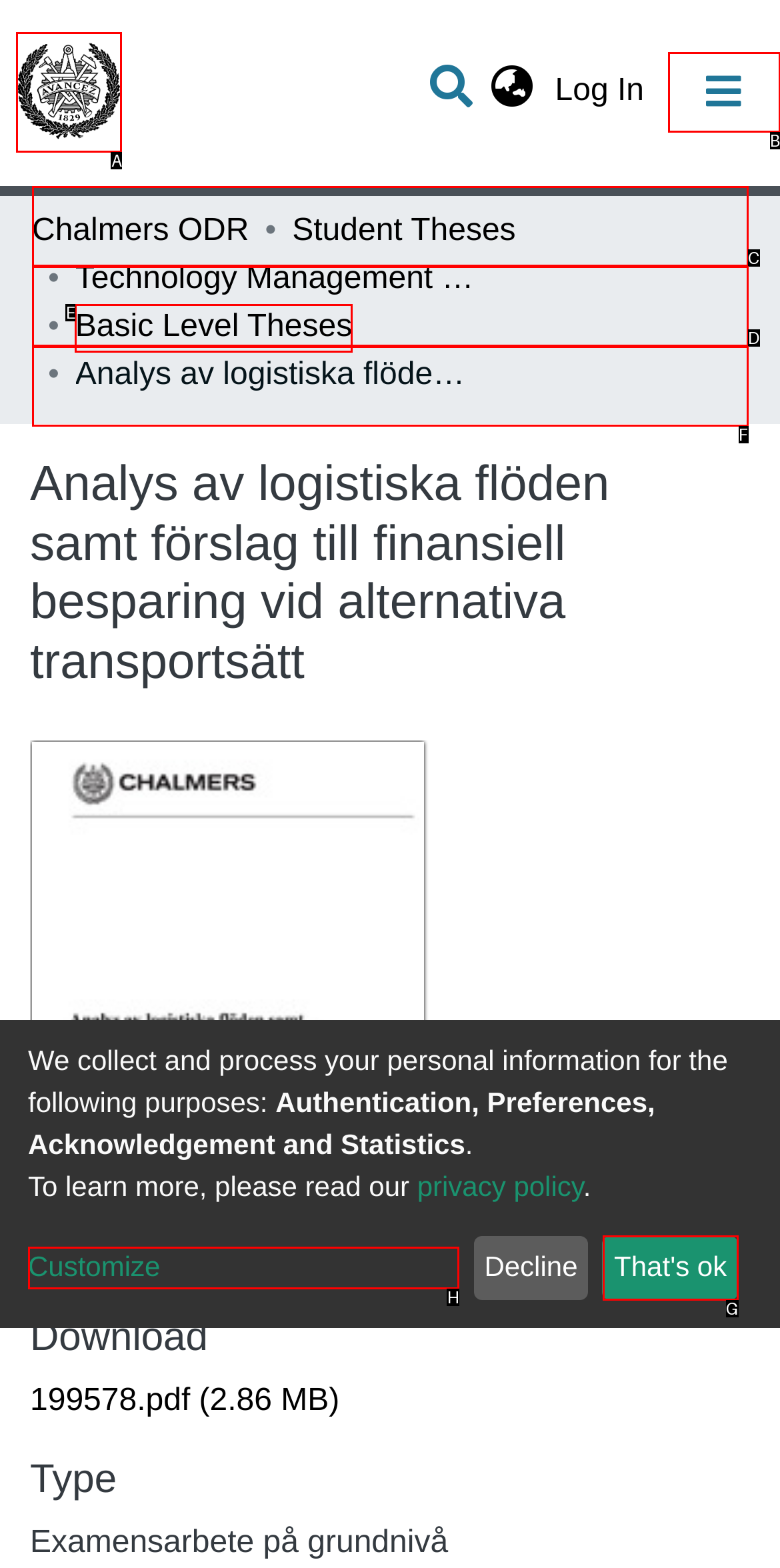Which lettered UI element aligns with this description: Communities & Collections
Provide your answer using the letter from the available choices.

C